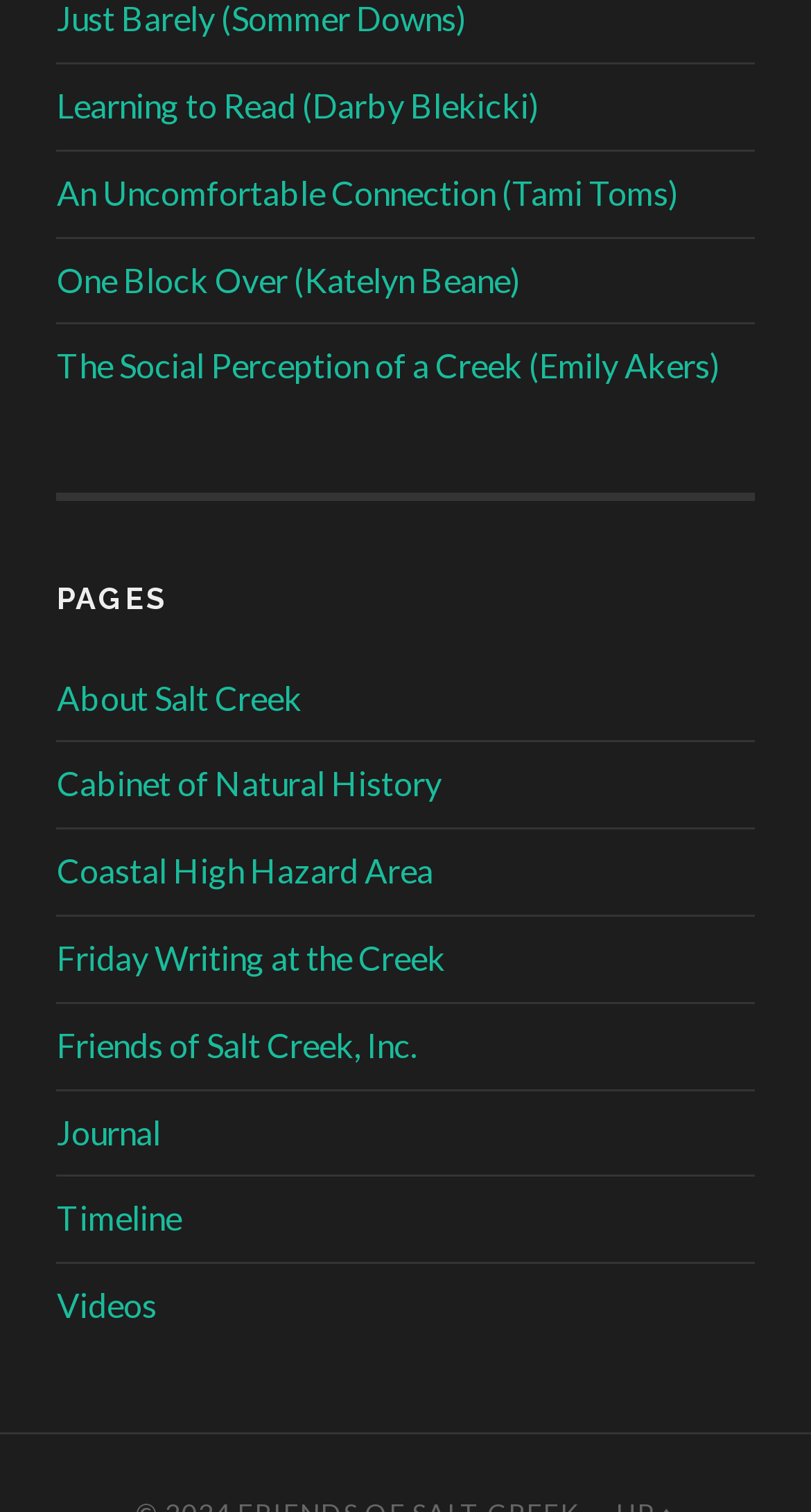Please identify the bounding box coordinates of the clickable area that will allow you to execute the instruction: "visit the About Salt Creek page".

[0.07, 0.448, 0.373, 0.474]